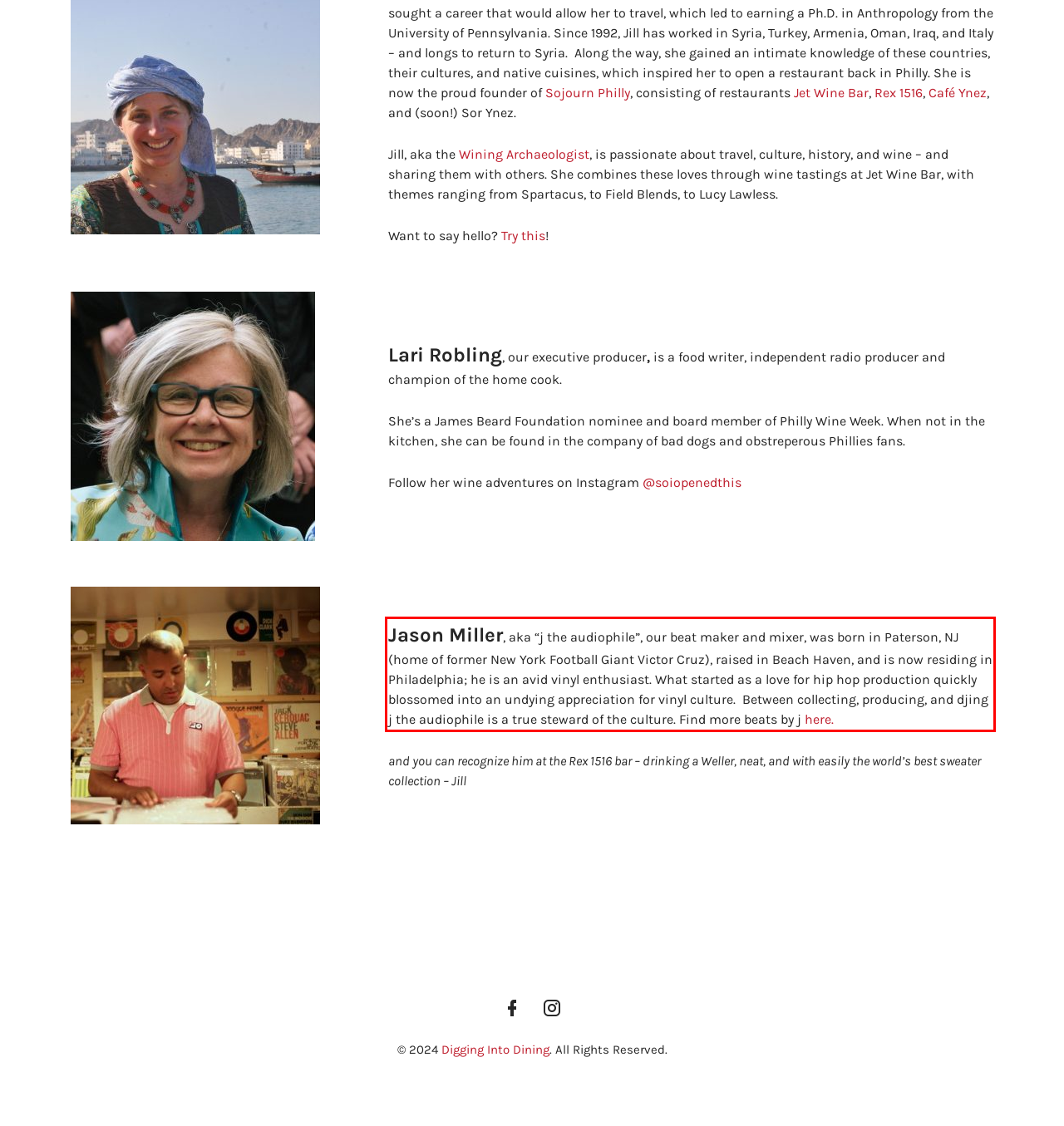Please recognize and transcribe the text located inside the red bounding box in the webpage image.

Jason Miller, aka “j the audiophile”, our beat maker and mixer, was born in Paterson, NJ (home of former New York Football Giant Victor Cruz), raised in Beach Haven, and is now residing in Philadelphia; he is an avid vinyl enthusiast. What started as a love for hip hop production quickly blossomed into an undying appreciation for vinyl culture. Between collecting, producing, and djing j the audiophile is a true steward of the culture. Find more beats by j here.